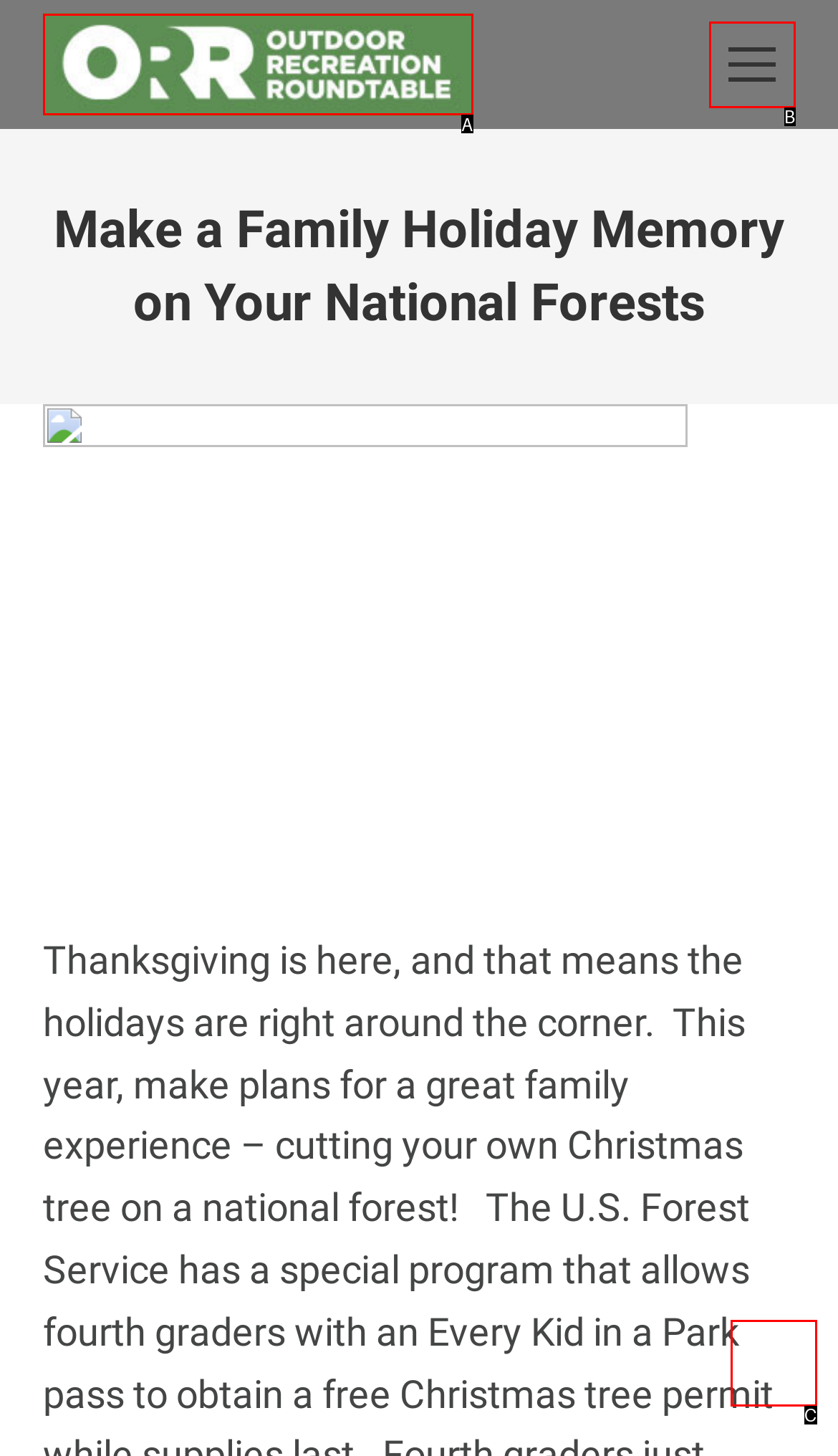What letter corresponds to the UI element described here: alt="Outdoor Recreation Roundtable"
Reply with the letter from the options provided.

A